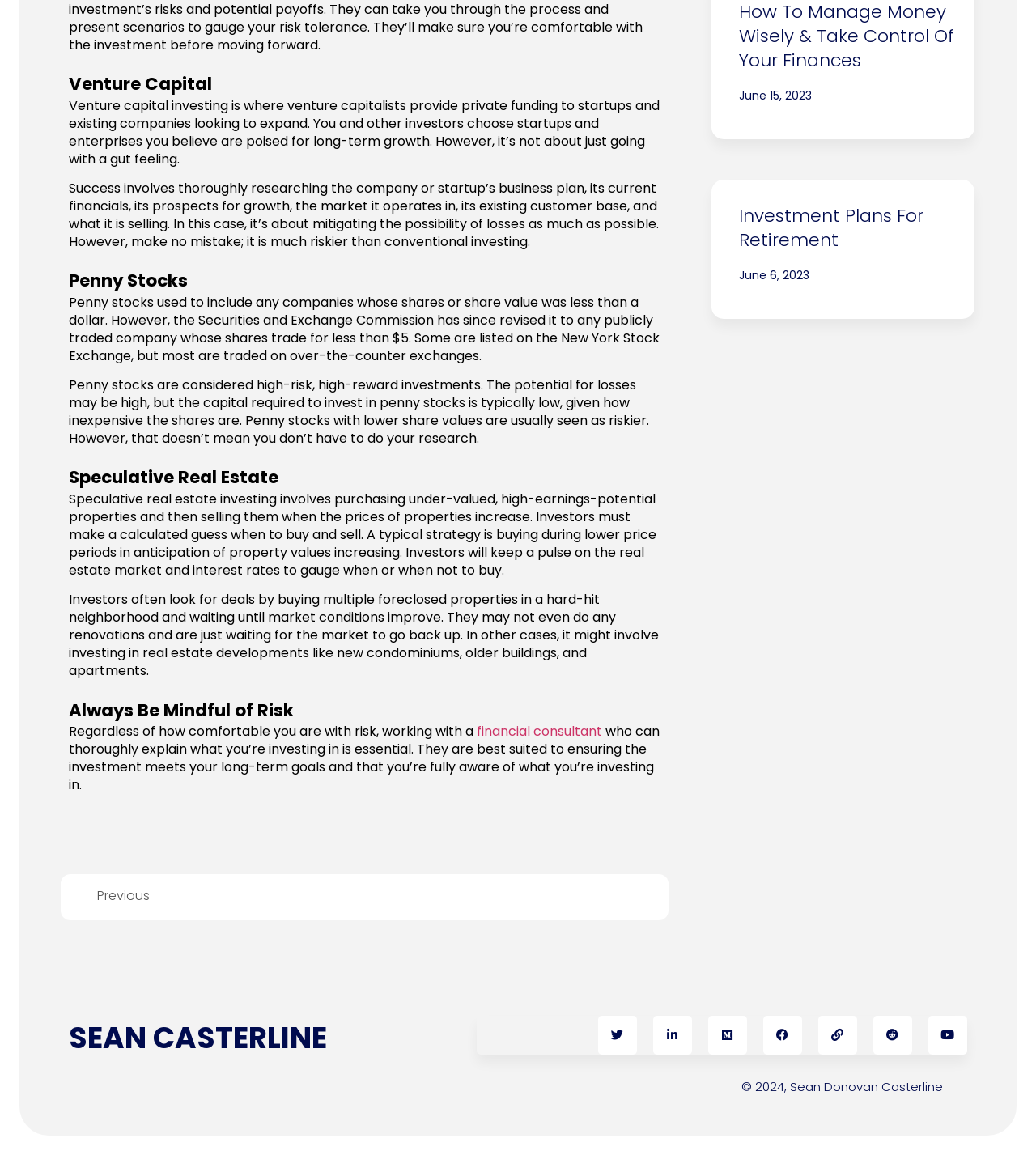Could you specify the bounding box coordinates for the clickable section to complete the following instruction: "Click on 'Previous'"?

[0.094, 0.768, 0.352, 0.785]